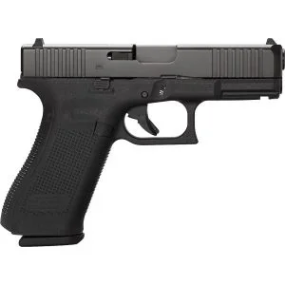What is the Glock G45 Gen5 known for?
Please analyze the image and answer the question with as much detail as possible.

The caption highlights that the Glock G45 Gen5 is known for its reliability and versatility, making it a popular choice among enthusiasts and professionals alike.